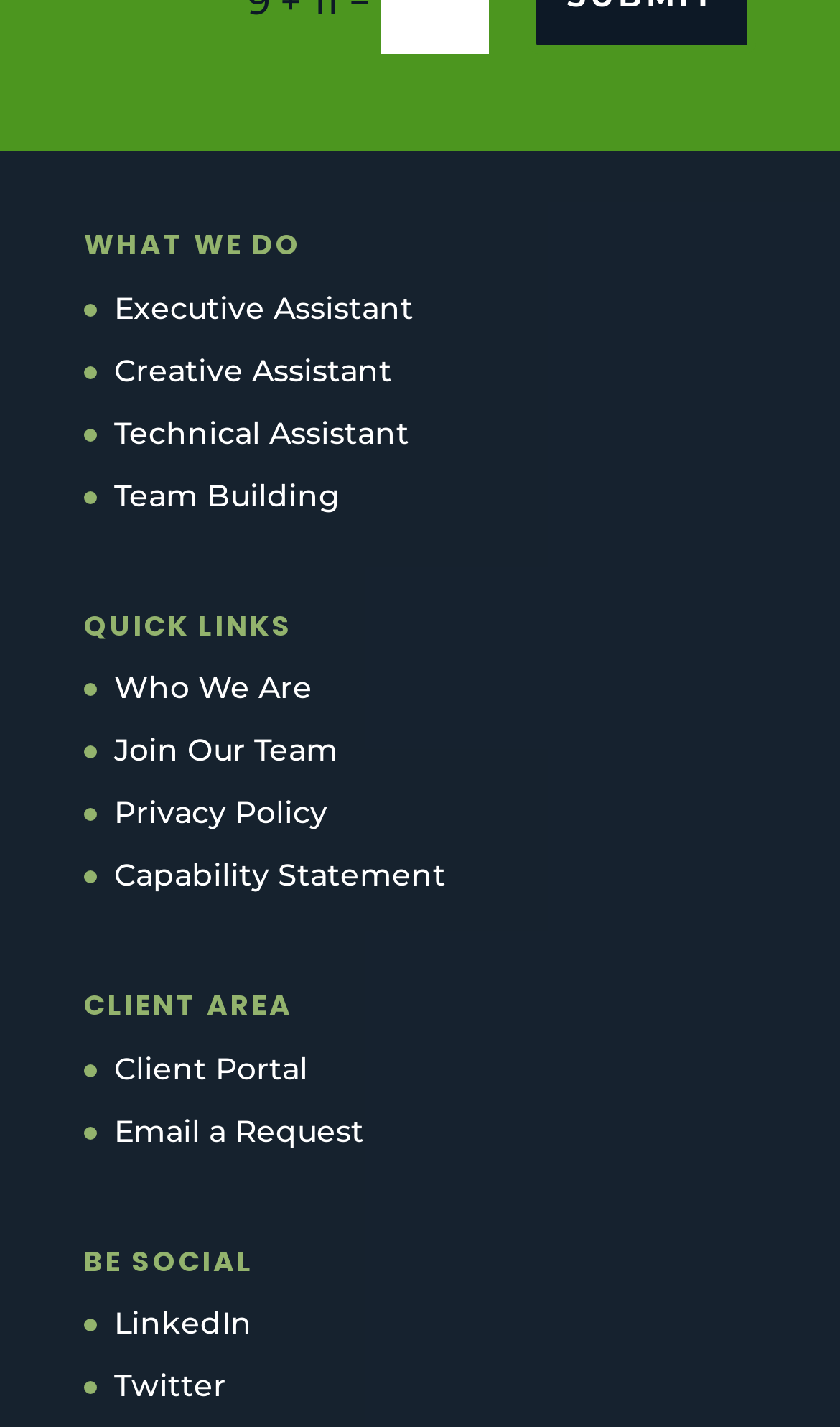How many sections are there on the webpage?
Carefully analyze the image and provide a thorough answer to the question.

The webpage is divided into four sections: 'WHAT WE DO', 'QUICK LINKS', 'CLIENT AREA', and 'BE SOCIAL', each with its own set of links and headings.